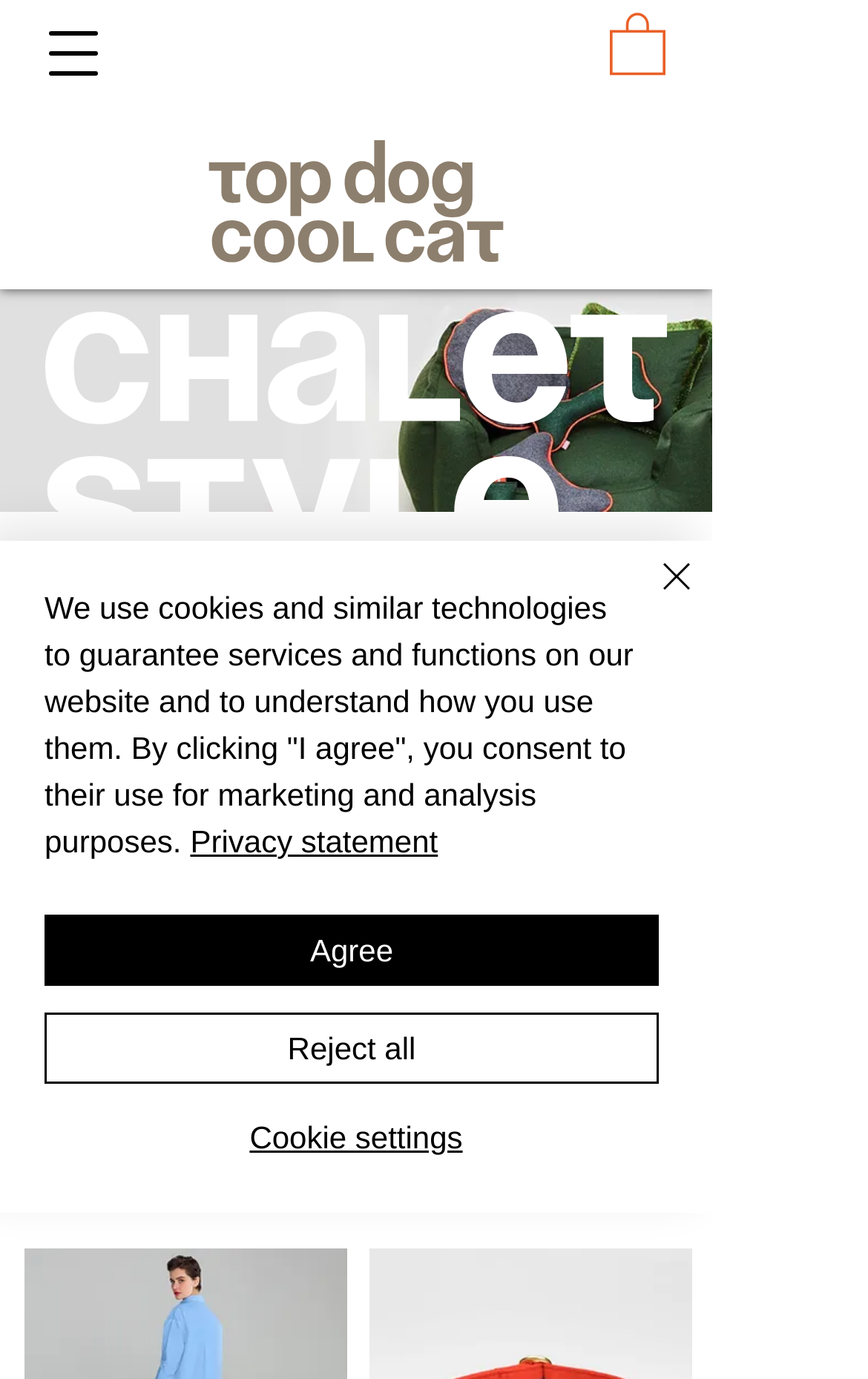Give a one-word or one-phrase response to the question: 
What is the file name of the image on the webpage?

chalet-test-8_edited.jpg